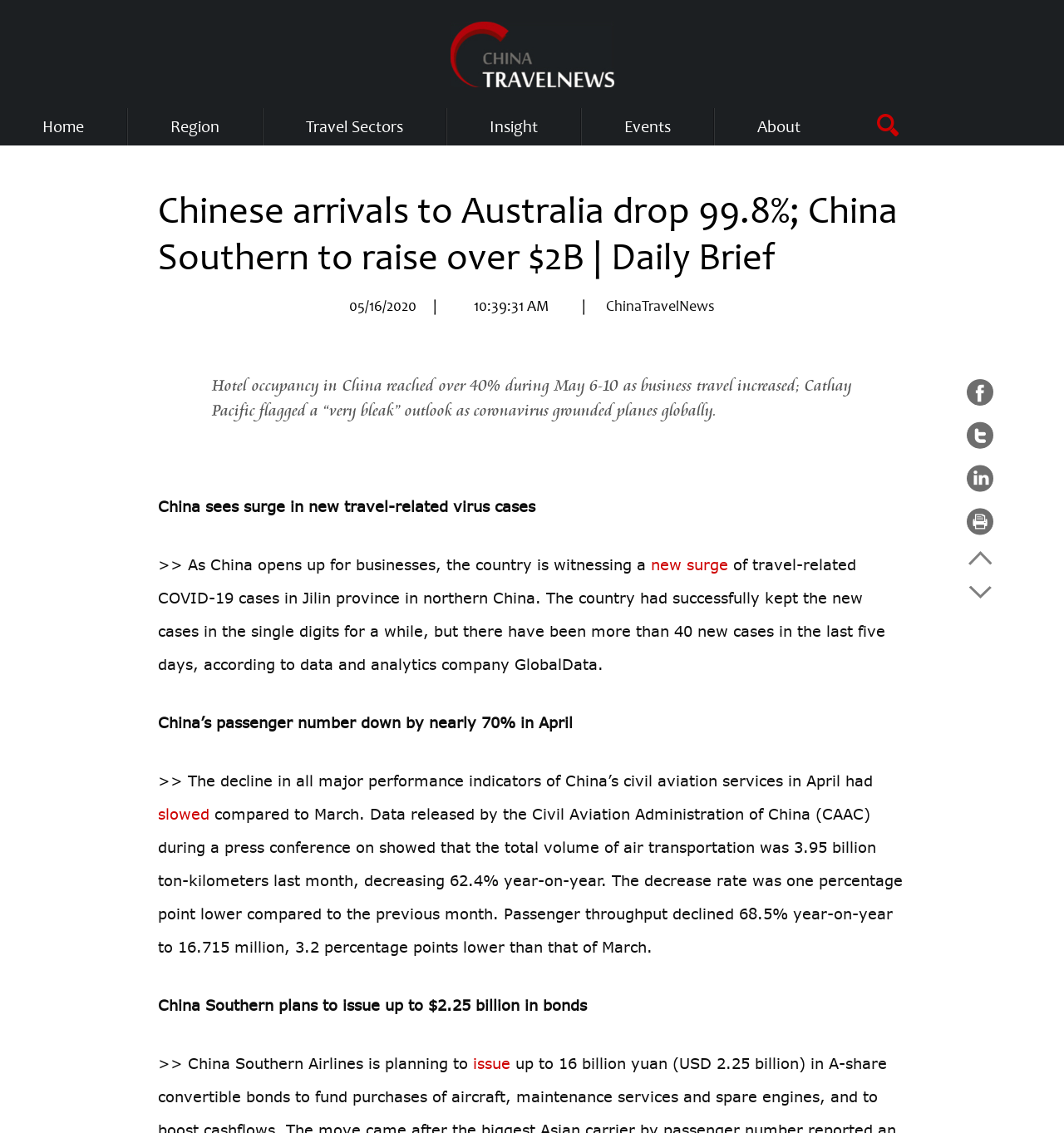Identify and generate the primary title of the webpage.

Chinese arrivals to Australia drop 99.8%; China Southern to raise over $2B | Daily Brief